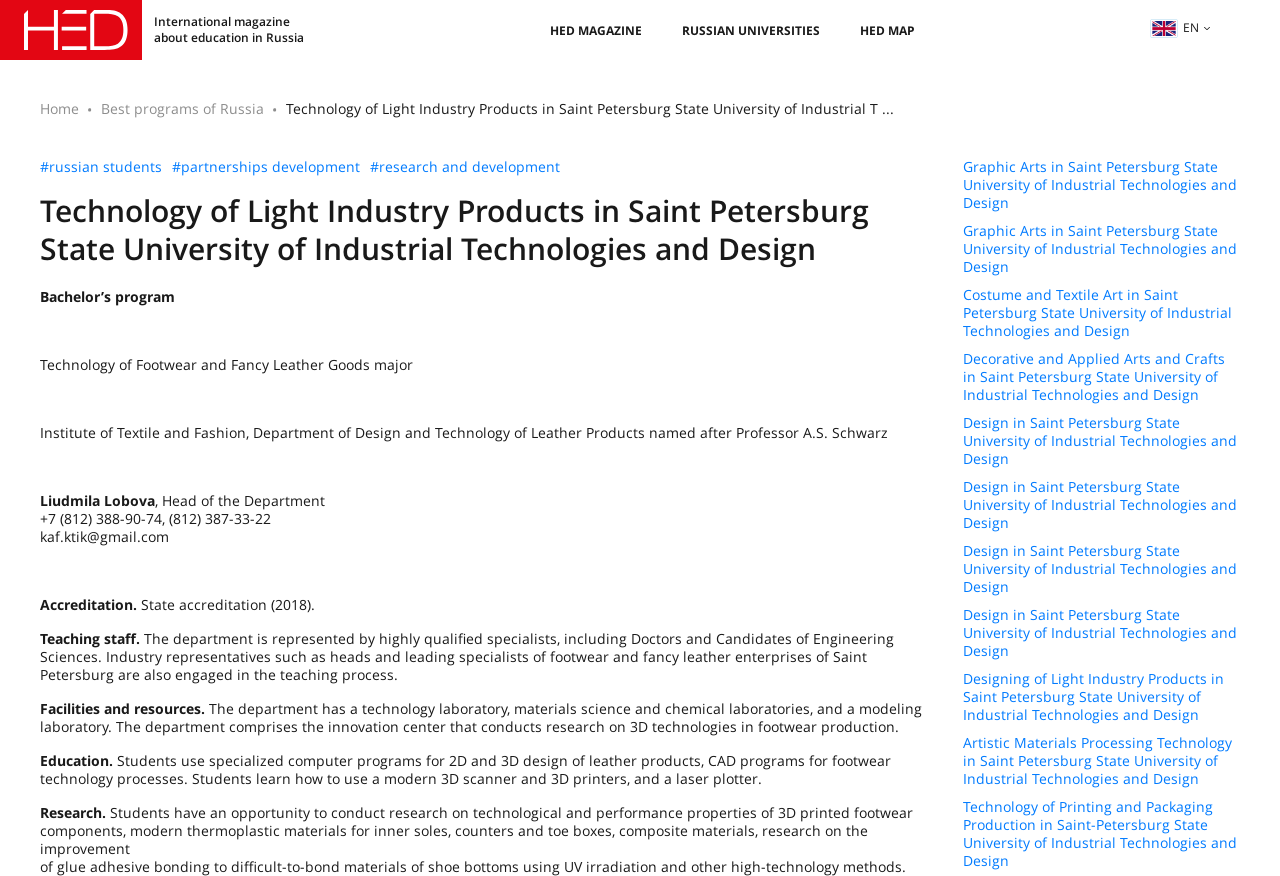From the webpage screenshot, predict the bounding box coordinates (top-left x, top-left y, bottom-right x, bottom-right y) for the UI element described here: #russian students

[0.031, 0.18, 0.127, 0.201]